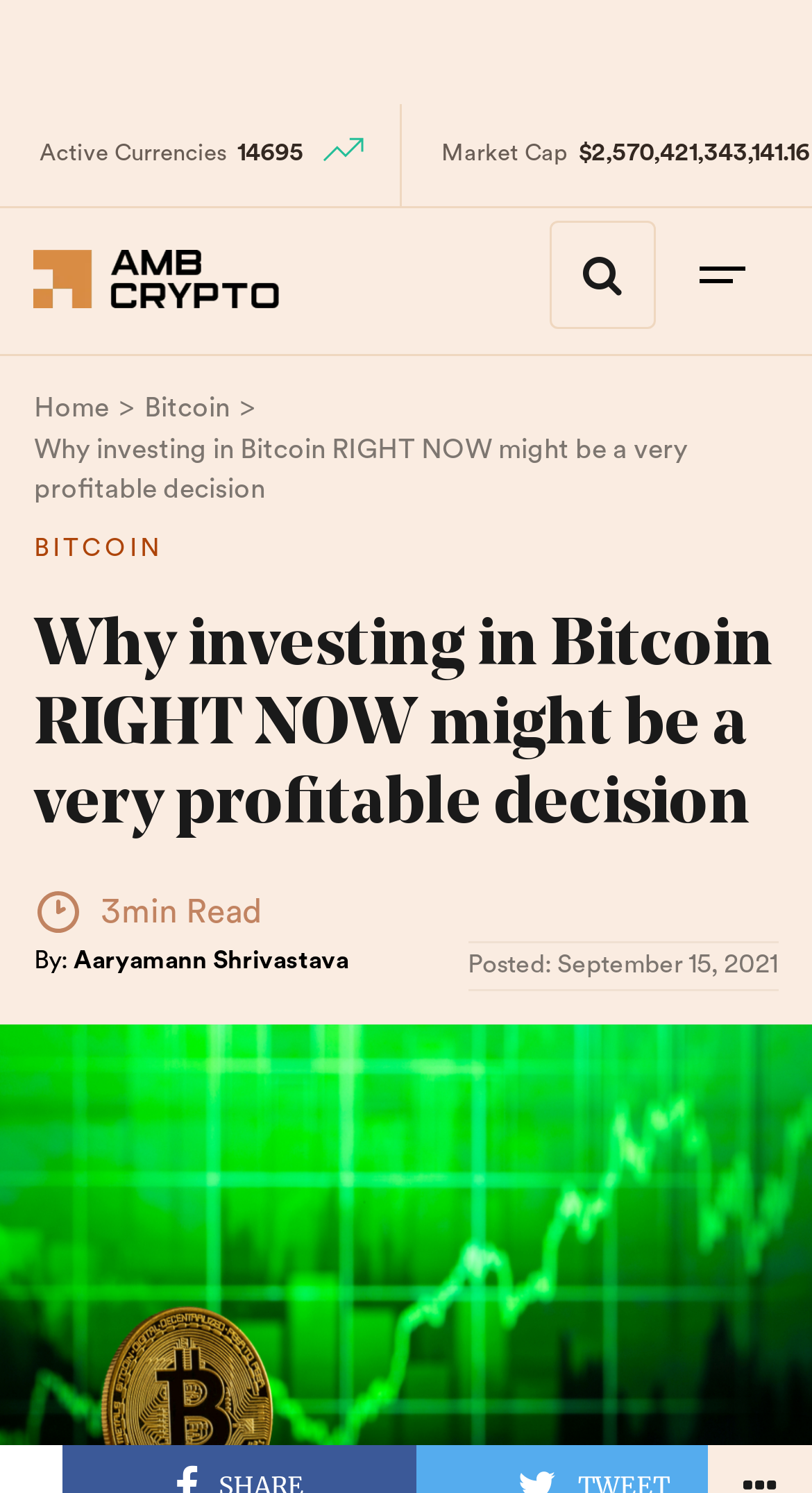Predict the bounding box of the UI element that fits this description: "Aaryamann Shrivastava".

[0.09, 0.636, 0.429, 0.653]